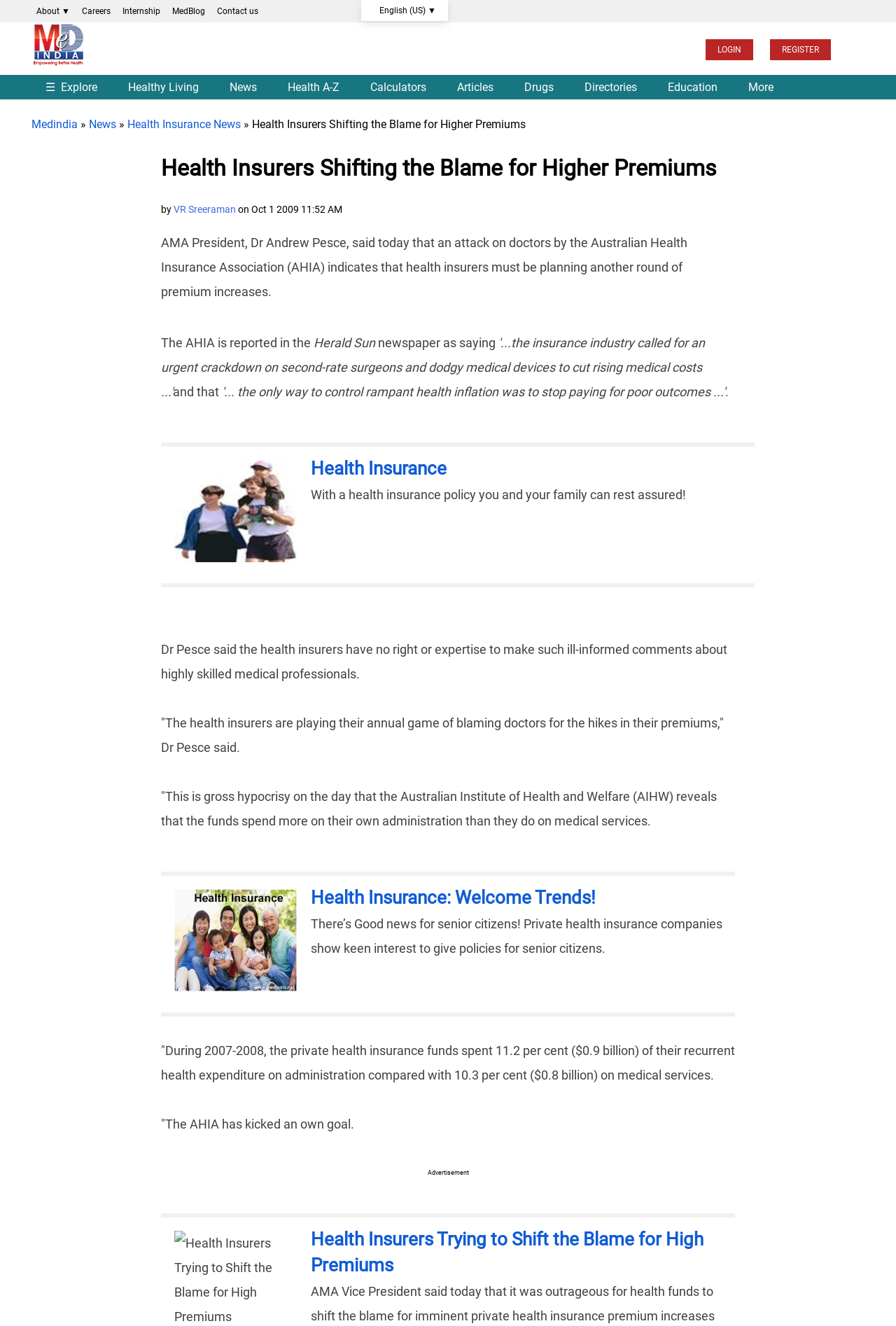Show the bounding box coordinates for the element that needs to be clicked to execute the following instruction: "Learn more about the author". Provide the coordinates in the form of four float numbers between 0 and 1, i.e., [left, top, right, bottom].

None